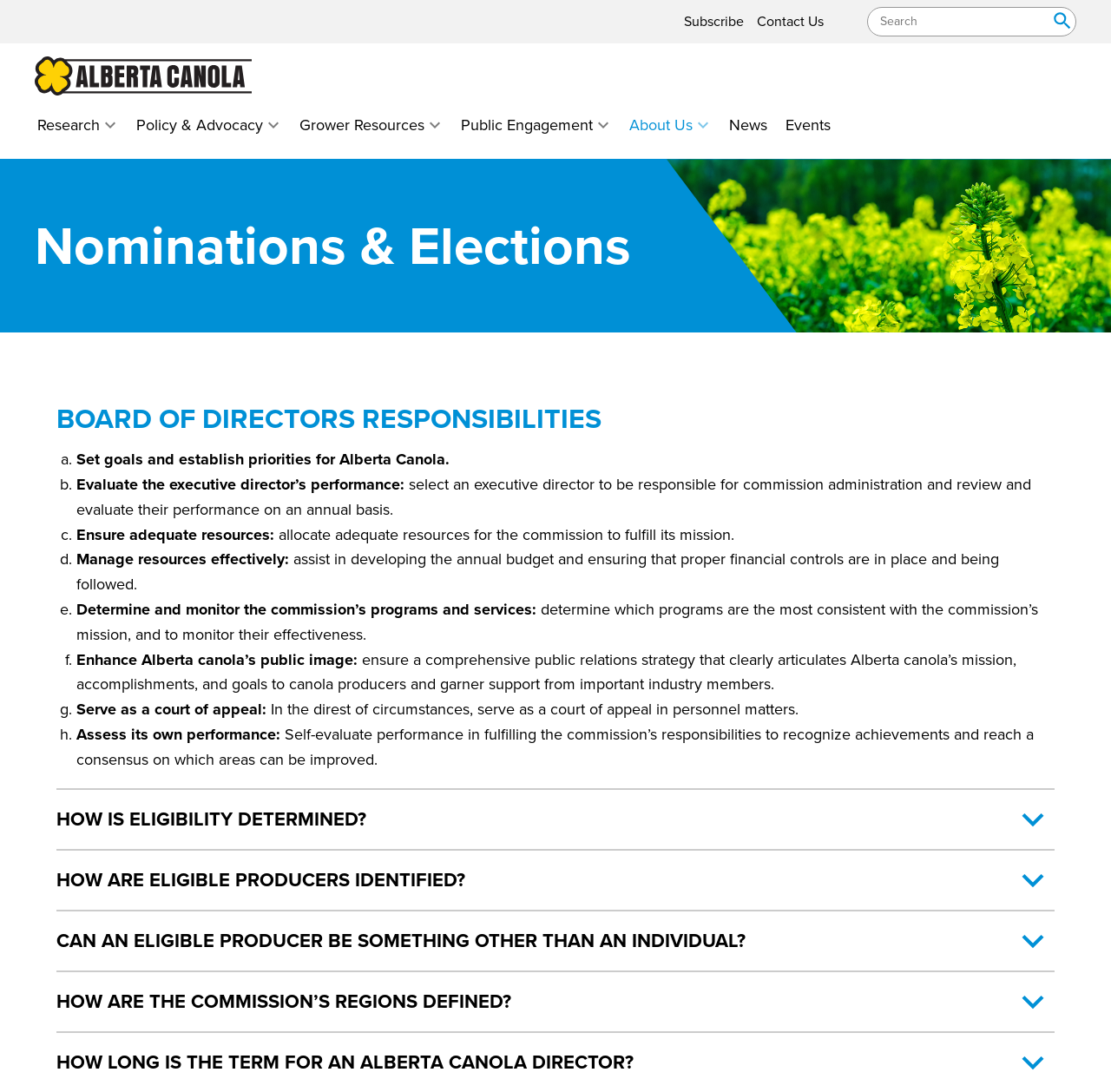Provide the bounding box coordinates for the area that should be clicked to complete the instruction: "Read about BOARD OF DIRECTORS RESPONSIBILITIES".

[0.051, 0.372, 0.949, 0.395]